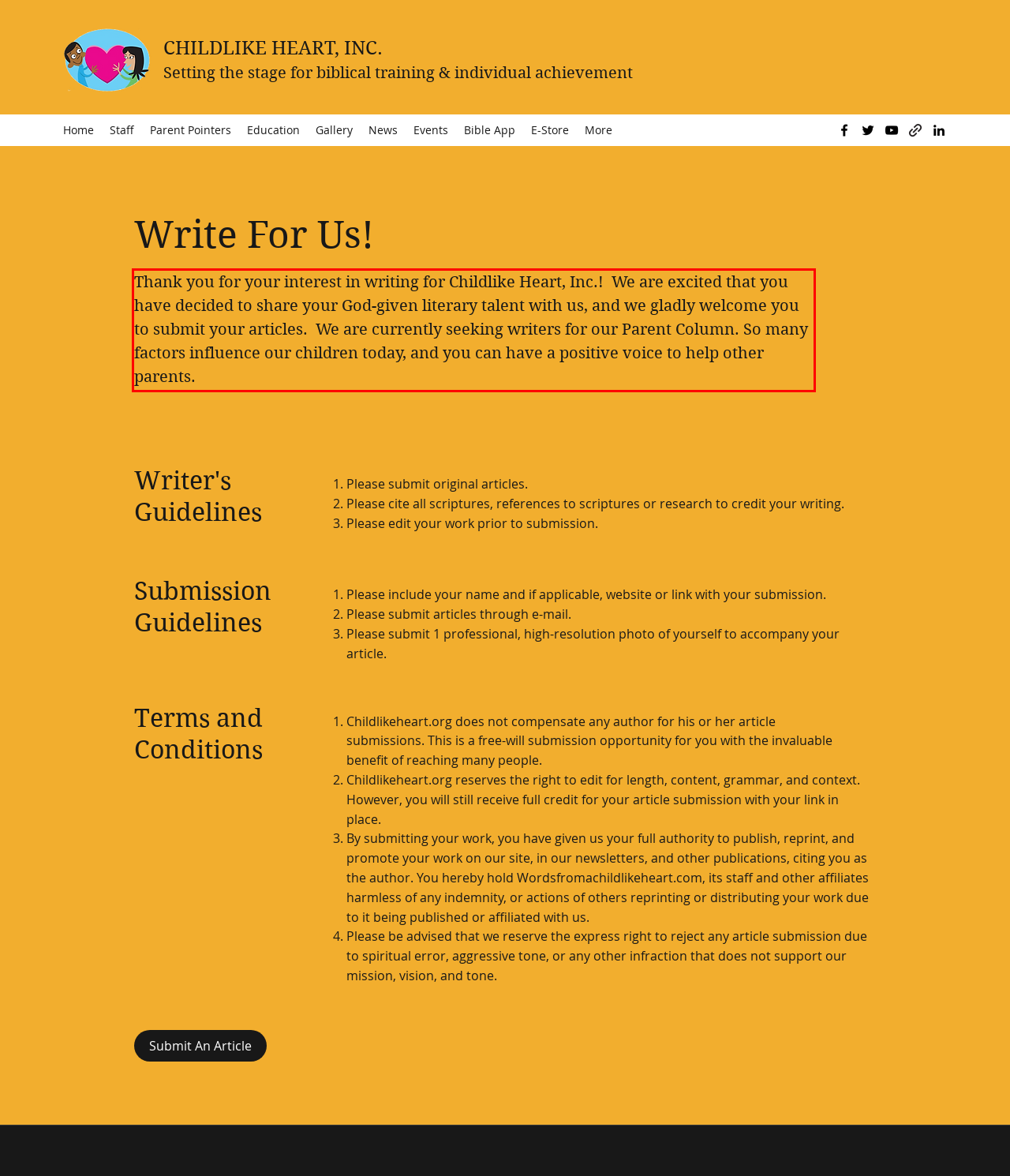Examine the webpage screenshot and use OCR to recognize and output the text within the red bounding box.

Thank you for your interest in writing for Childlike Heart, Inc.! We are excited that you have decided to share your God-given literary talent with us, and we gladly welcome you to submit your articles. We are currently seeking writers for our Parent Column. So many factors influence our children today, and you can have a positive voice to help other parents.